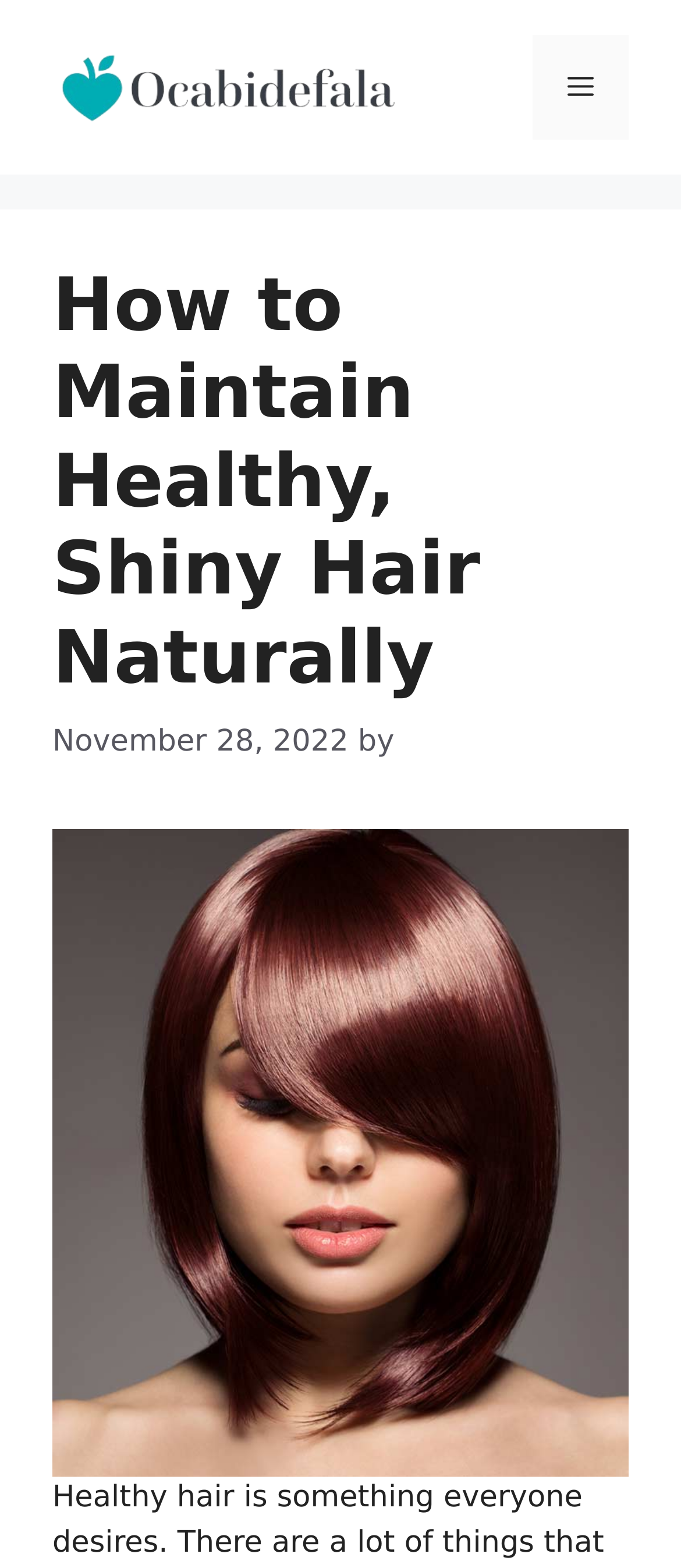Please determine the bounding box coordinates for the UI element described here. Use the format (top-left x, top-left y, bottom-right x, bottom-right y) with values bounded between 0 and 1: alt="OCBD"

[0.077, 0.044, 0.59, 0.066]